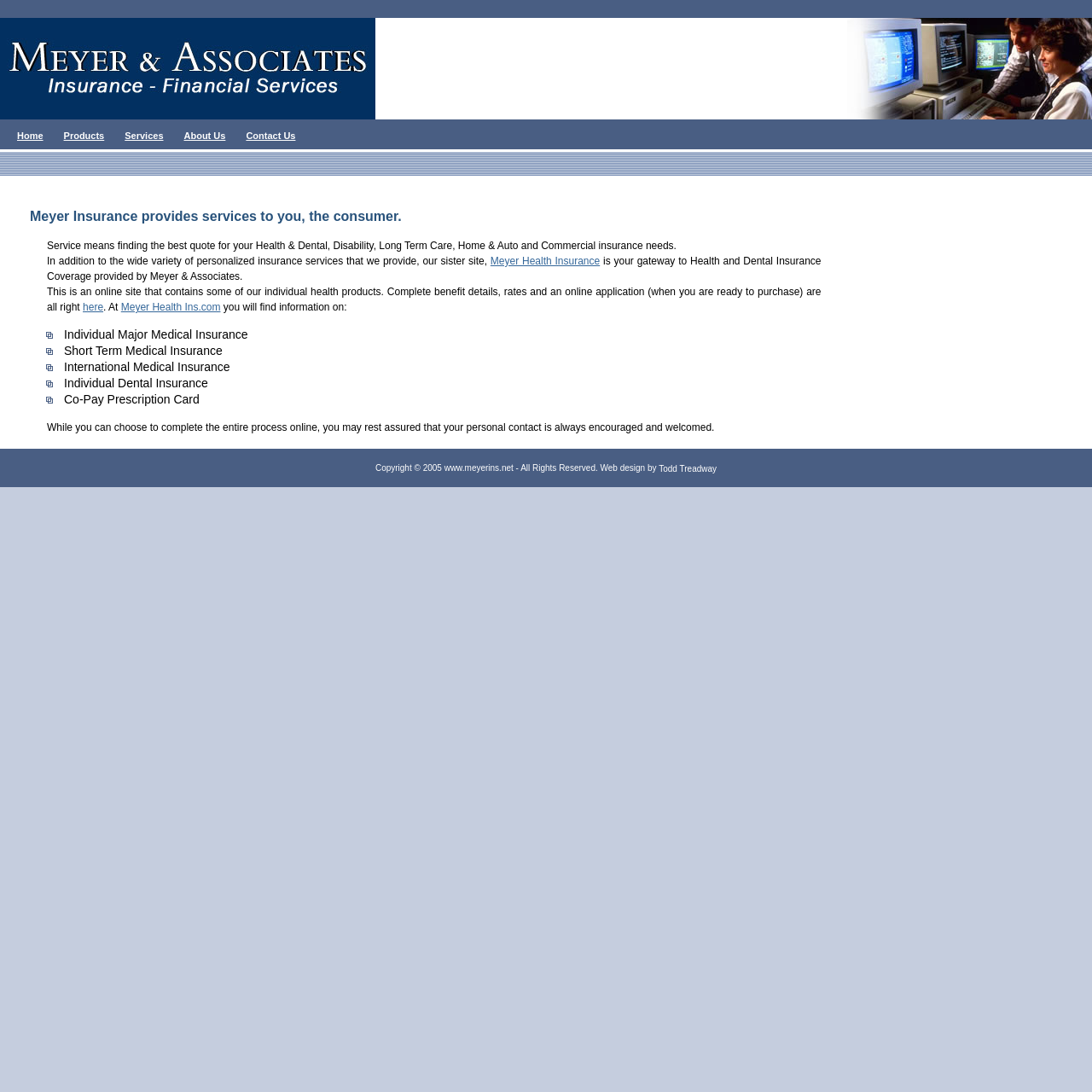Answer the question in one word or a short phrase:
What type of insurance does Meyer Insurance provide?

Health, Dental, Disability, Long Term Care, Home, Auto, Commercial